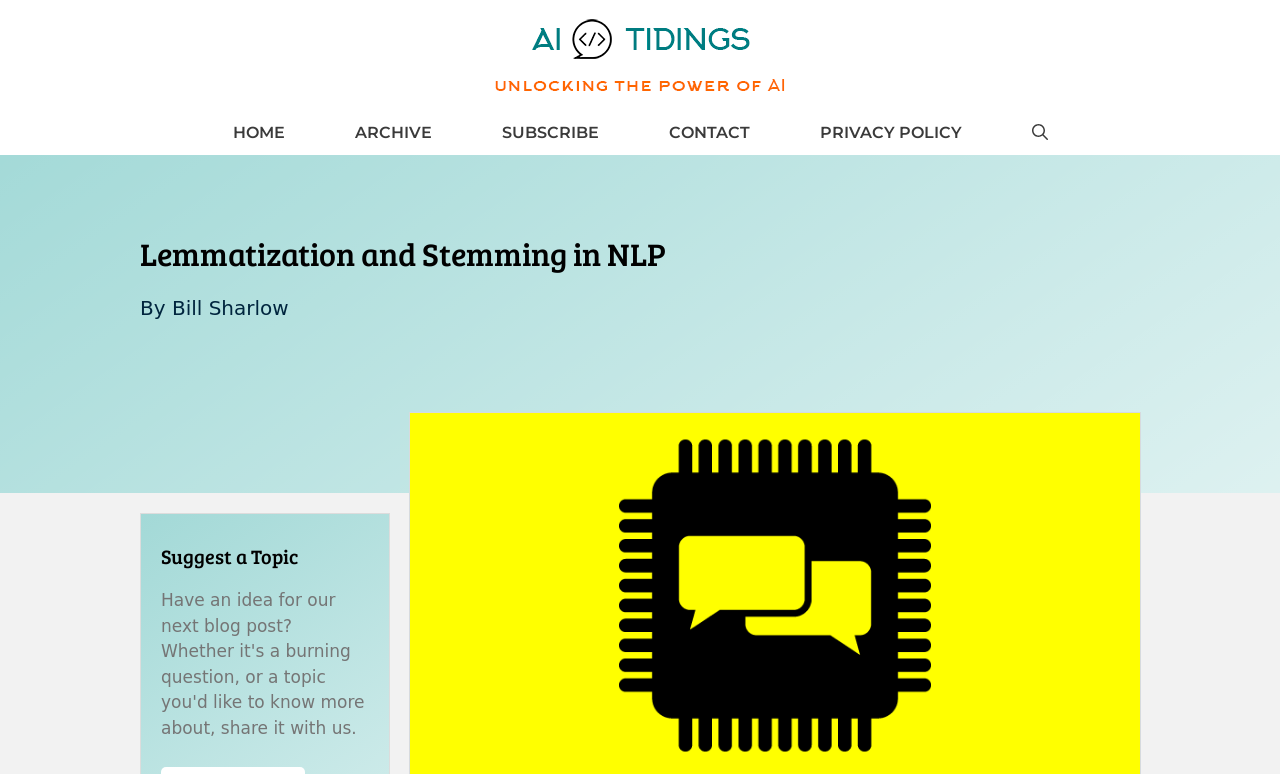Please provide a one-word or short phrase answer to the question:
What is the author's name?

Bill Sharlow